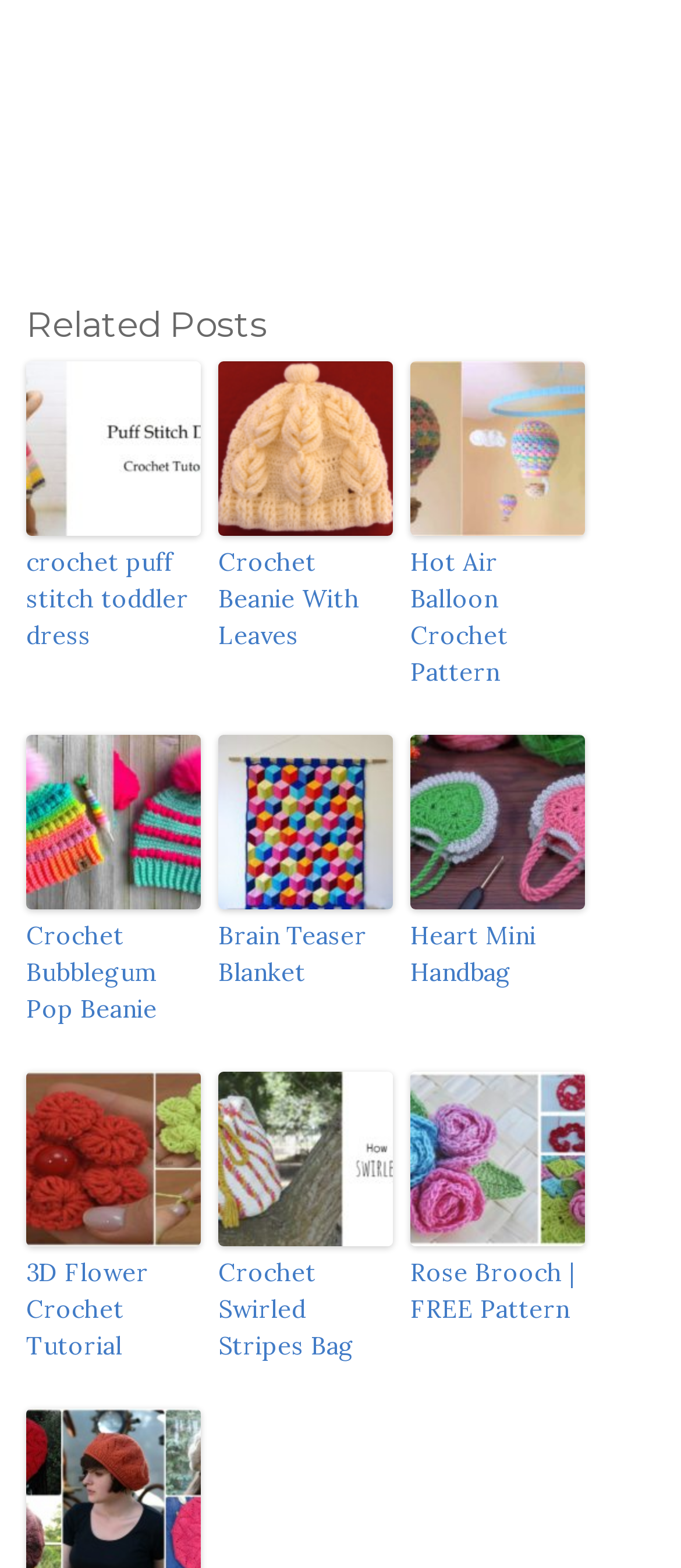Determine the bounding box for the UI element described here: "Menu".

None